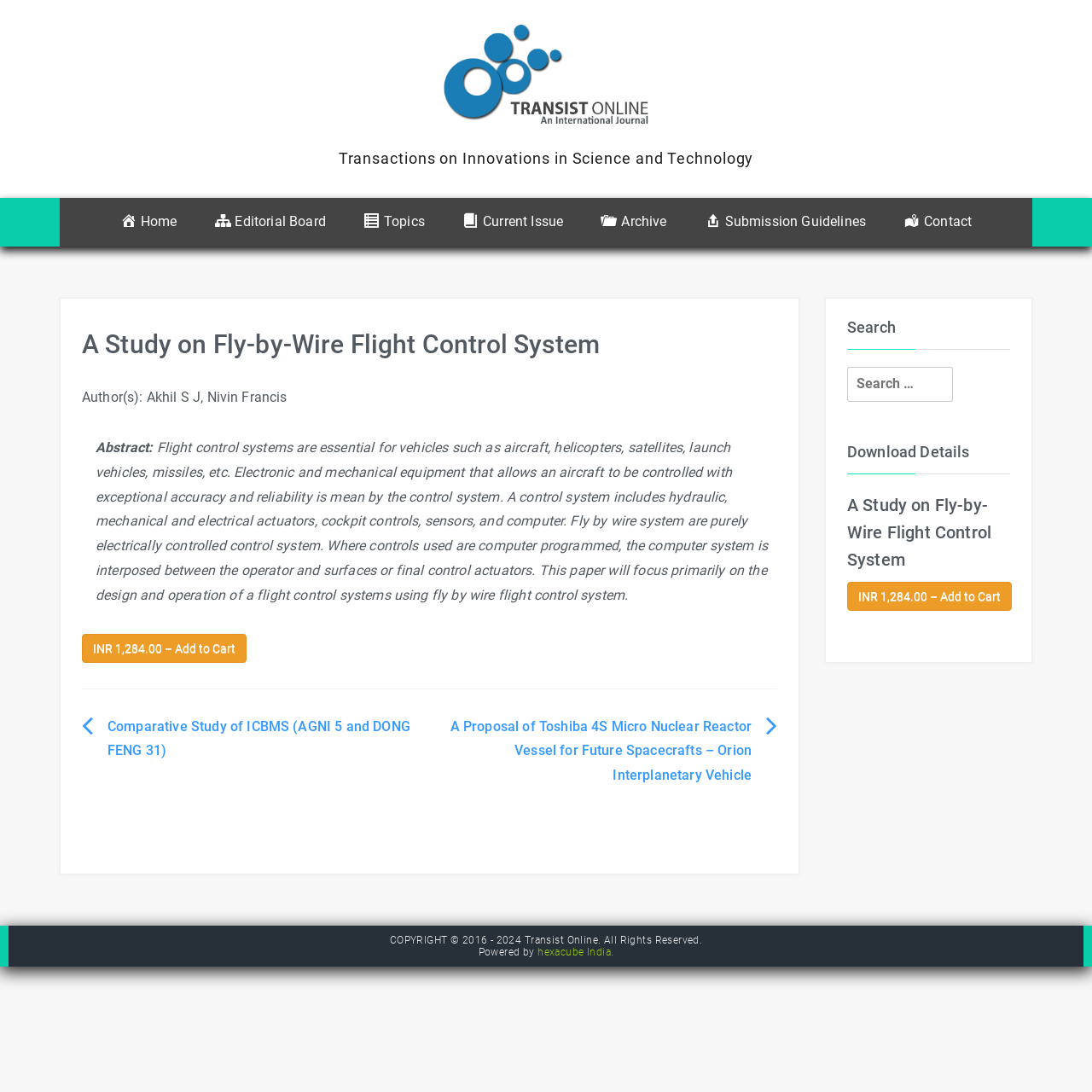Determine the coordinates of the bounding box for the clickable area needed to execute this instruction: "Add the article to cart".

[0.075, 0.58, 0.226, 0.607]